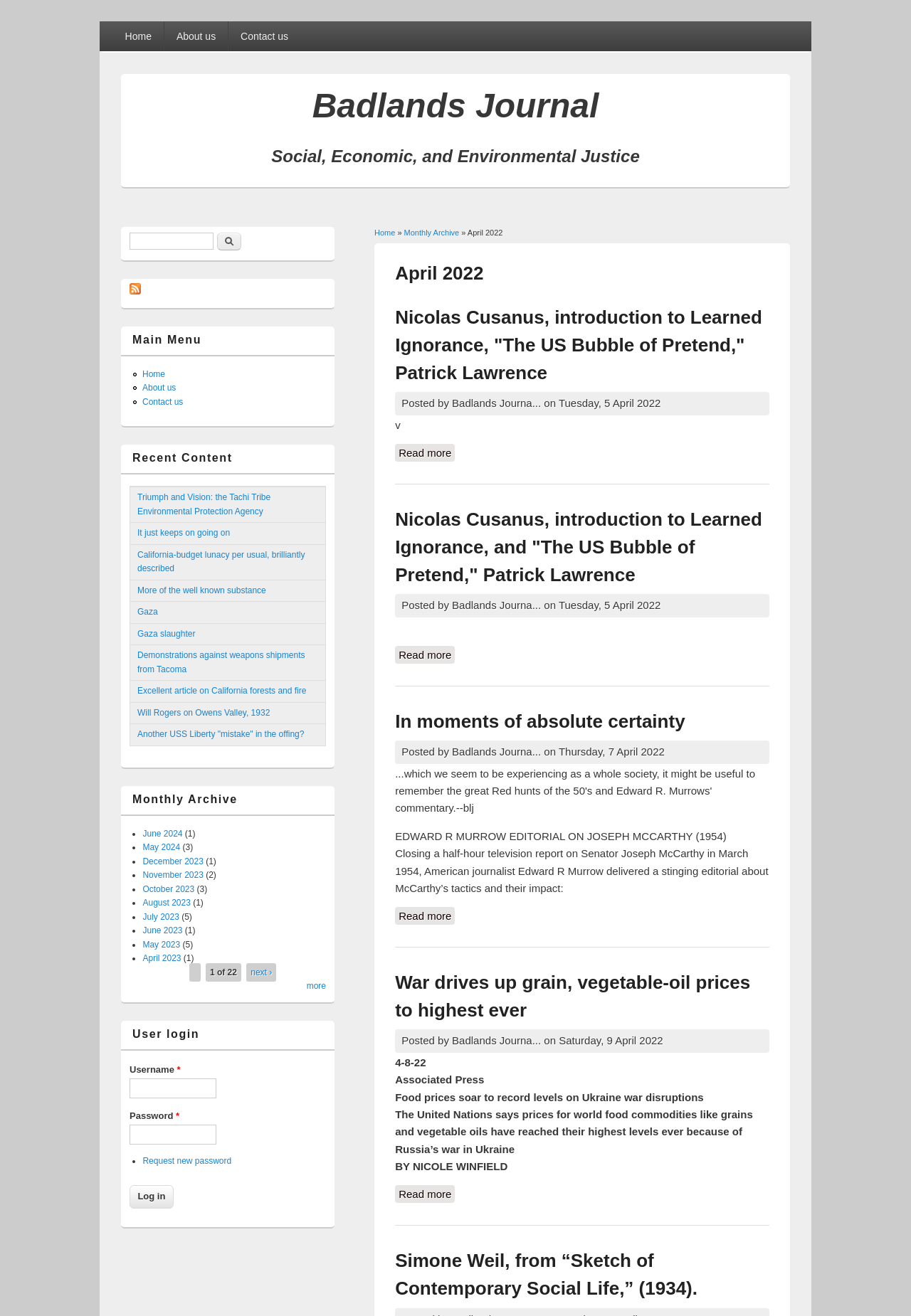From the element description: "In moments of absolute certainty", extract the bounding box coordinates of the UI element. The coordinates should be expressed as four float numbers between 0 and 1, in the order [left, top, right, bottom].

[0.434, 0.54, 0.752, 0.556]